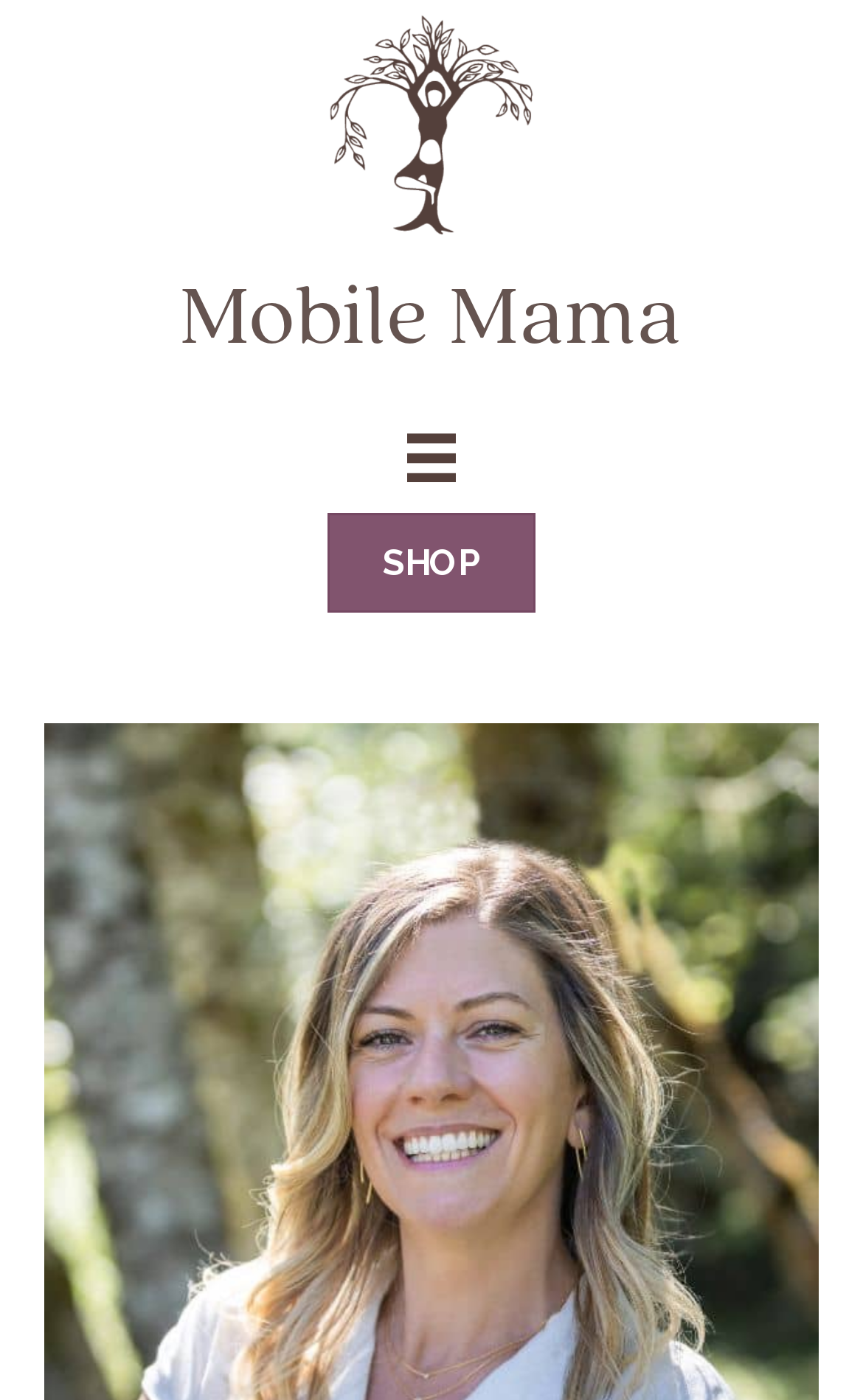Provide a single word or phrase answer to the question: 
What is the organization where Erin is interning?

Mobile Mama